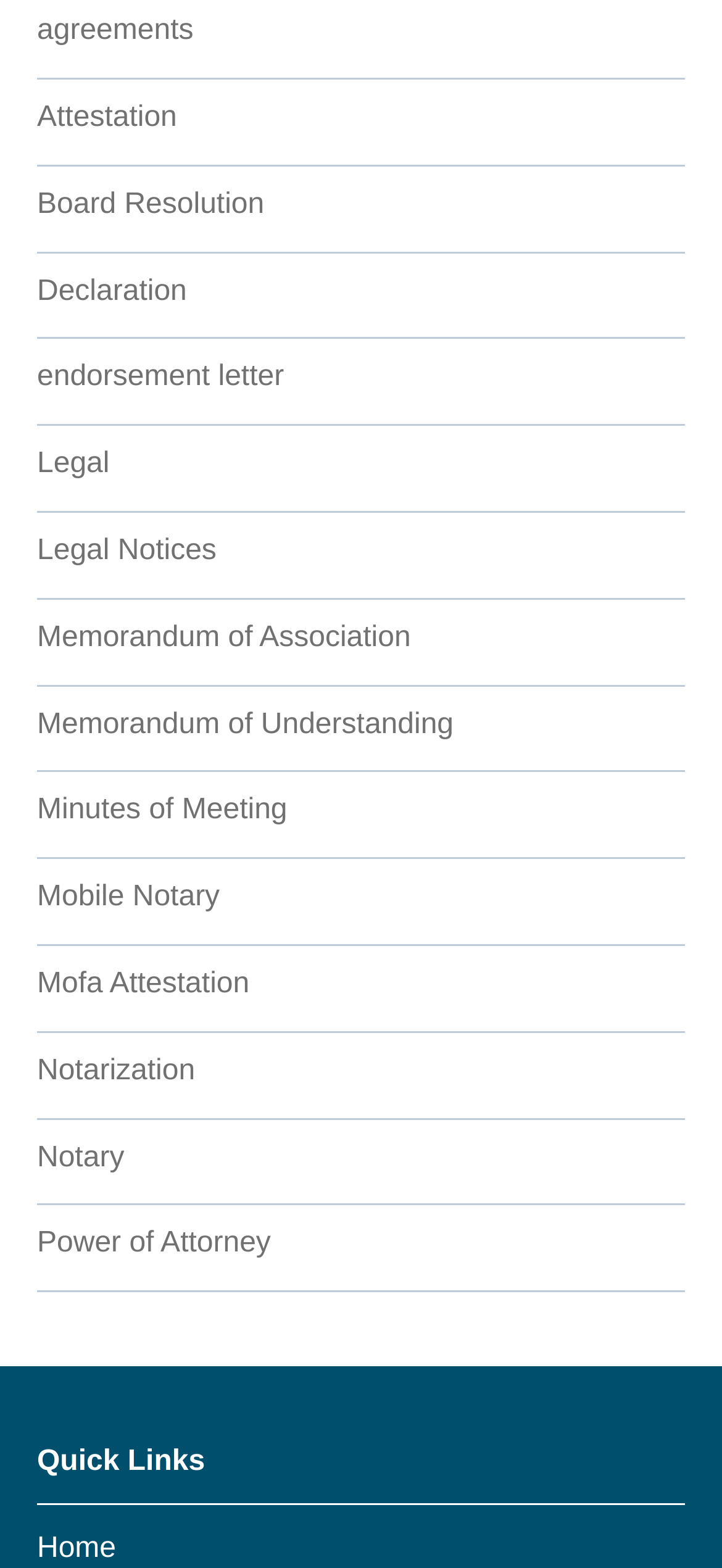What is the first link on the webpage?
Based on the image content, provide your answer in one word or a short phrase.

agreements